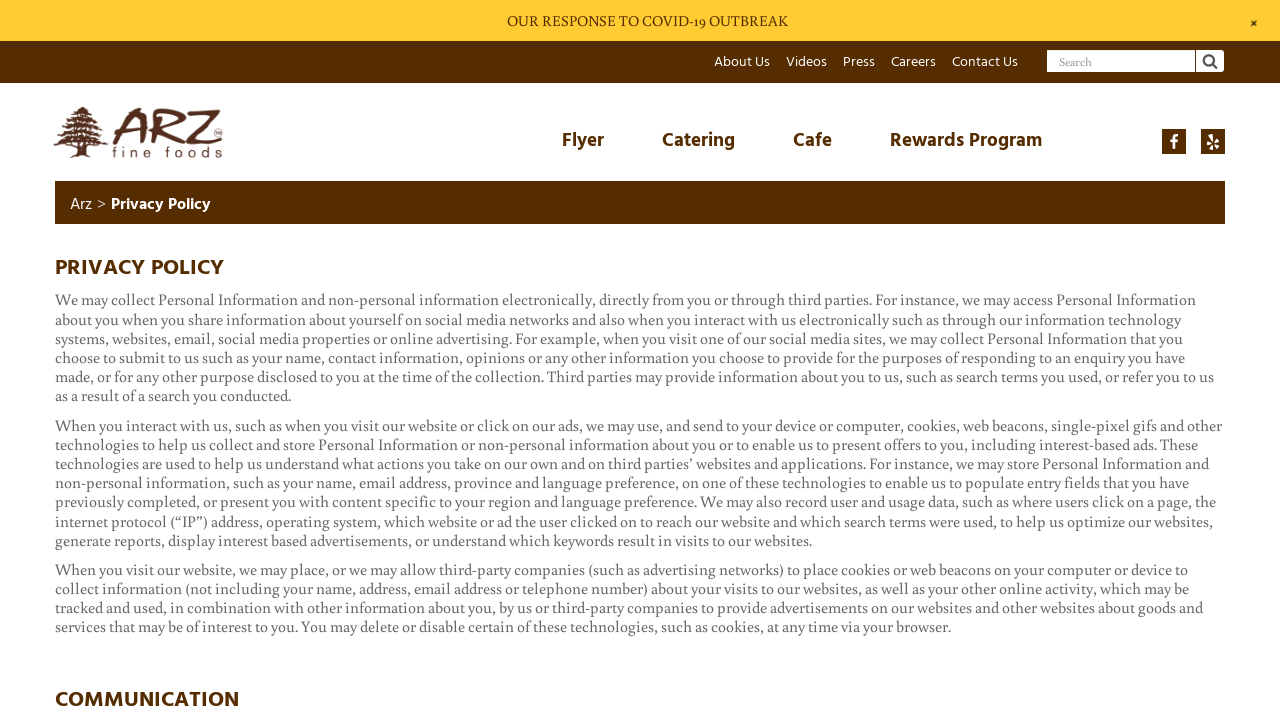Please predict the bounding box coordinates of the element's region where a click is necessary to complete the following instruction: "Search for something". The coordinates should be represented by four float numbers between 0 and 1, i.e., [left, top, right, bottom].

[0.817, 0.064, 0.847, 0.089]